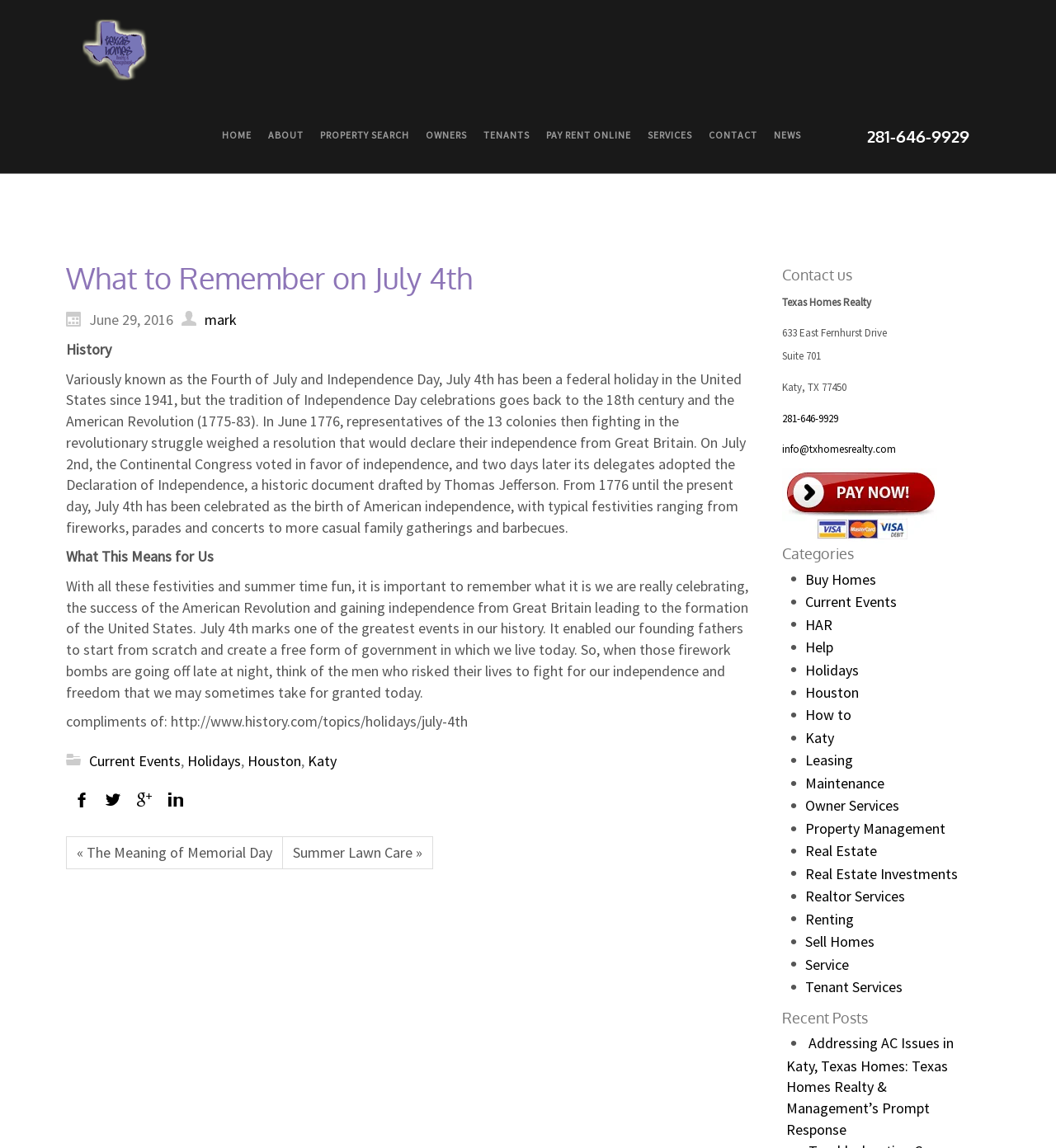Please specify the bounding box coordinates of the clickable section necessary to execute the following command: "Contact us through phone number 281-646-9929".

[0.821, 0.111, 0.918, 0.126]